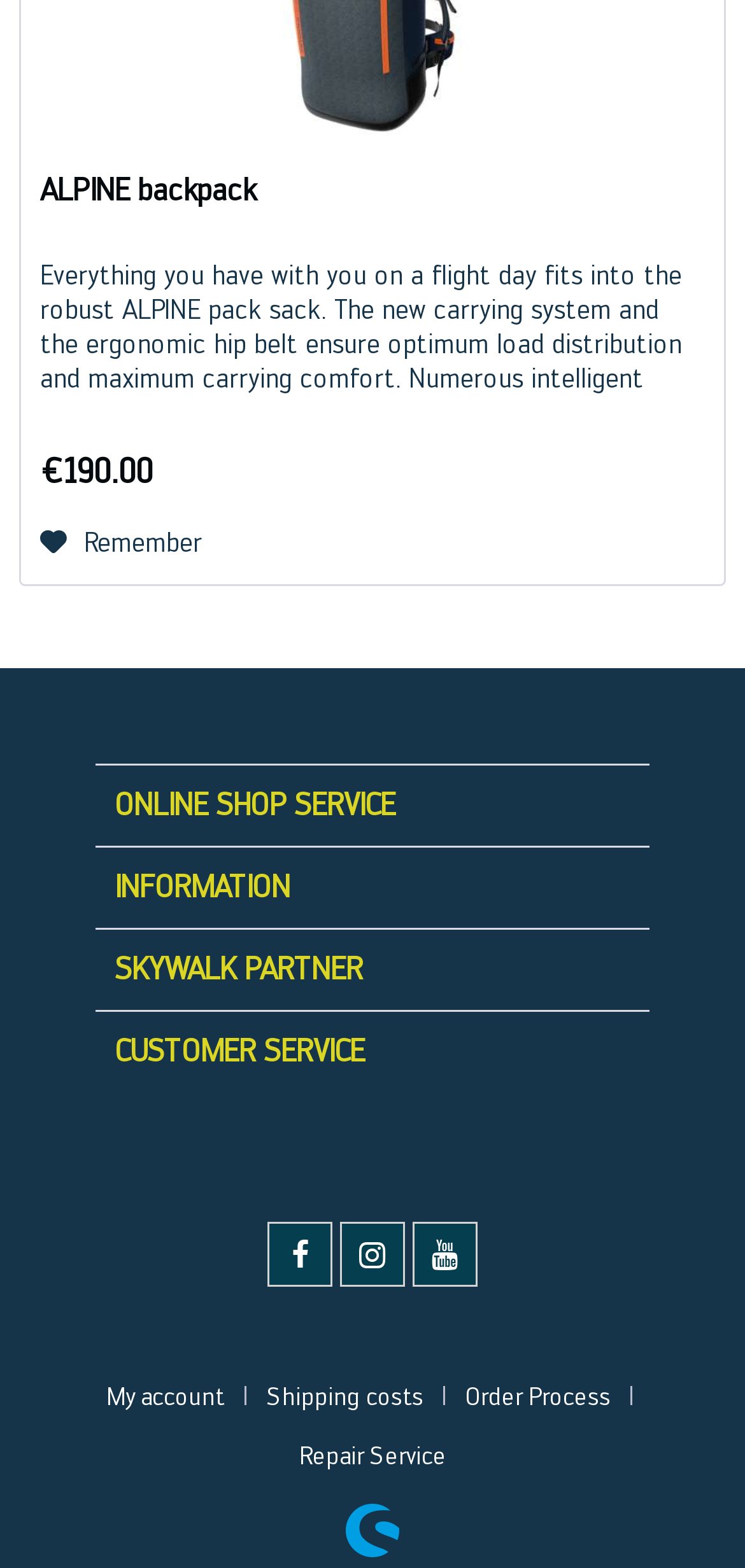Please specify the coordinates of the bounding box for the element that should be clicked to carry out this instruction: "read about HEALTH". The coordinates must be four float numbers between 0 and 1, formatted as [left, top, right, bottom].

None